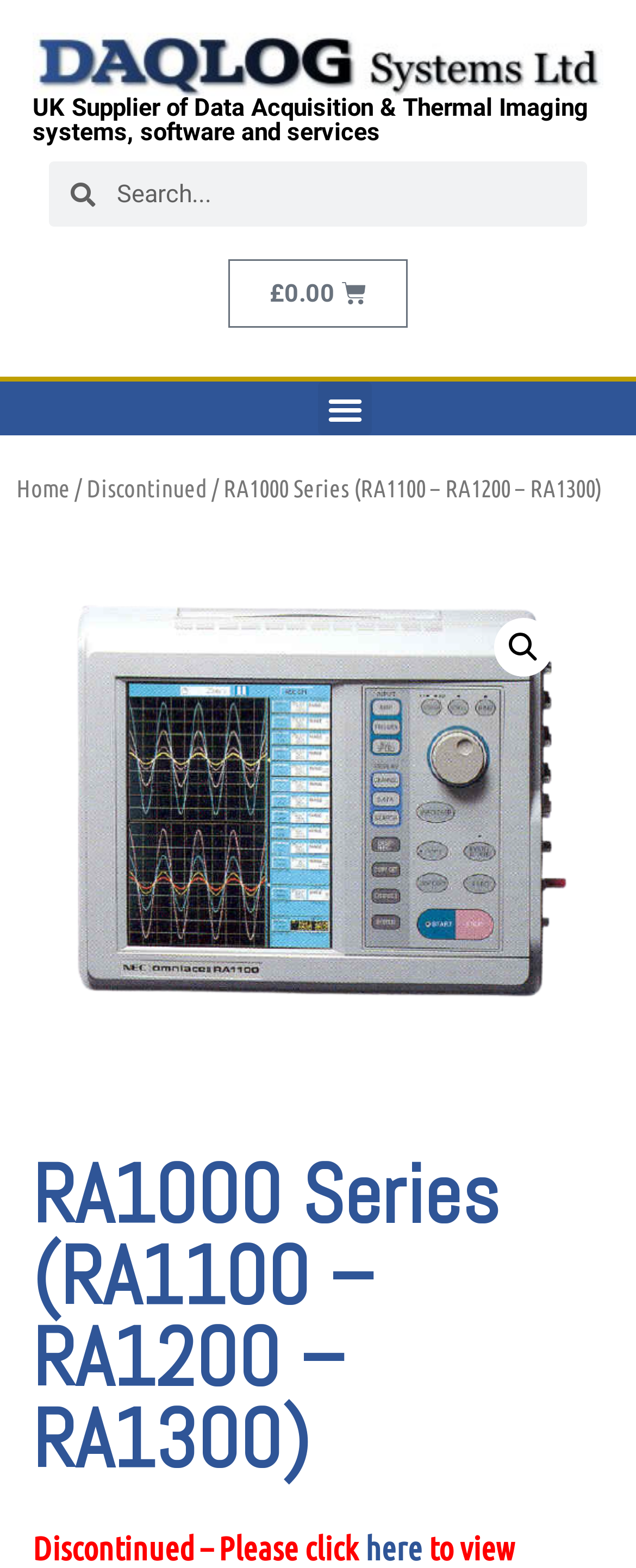Utilize the details in the image to thoroughly answer the following question: What is the company name of the website?

The company name can be found in the logo at the top left corner of the webpage, which is an image with the text 'Logo for DAQLOG Systems Ltd'.